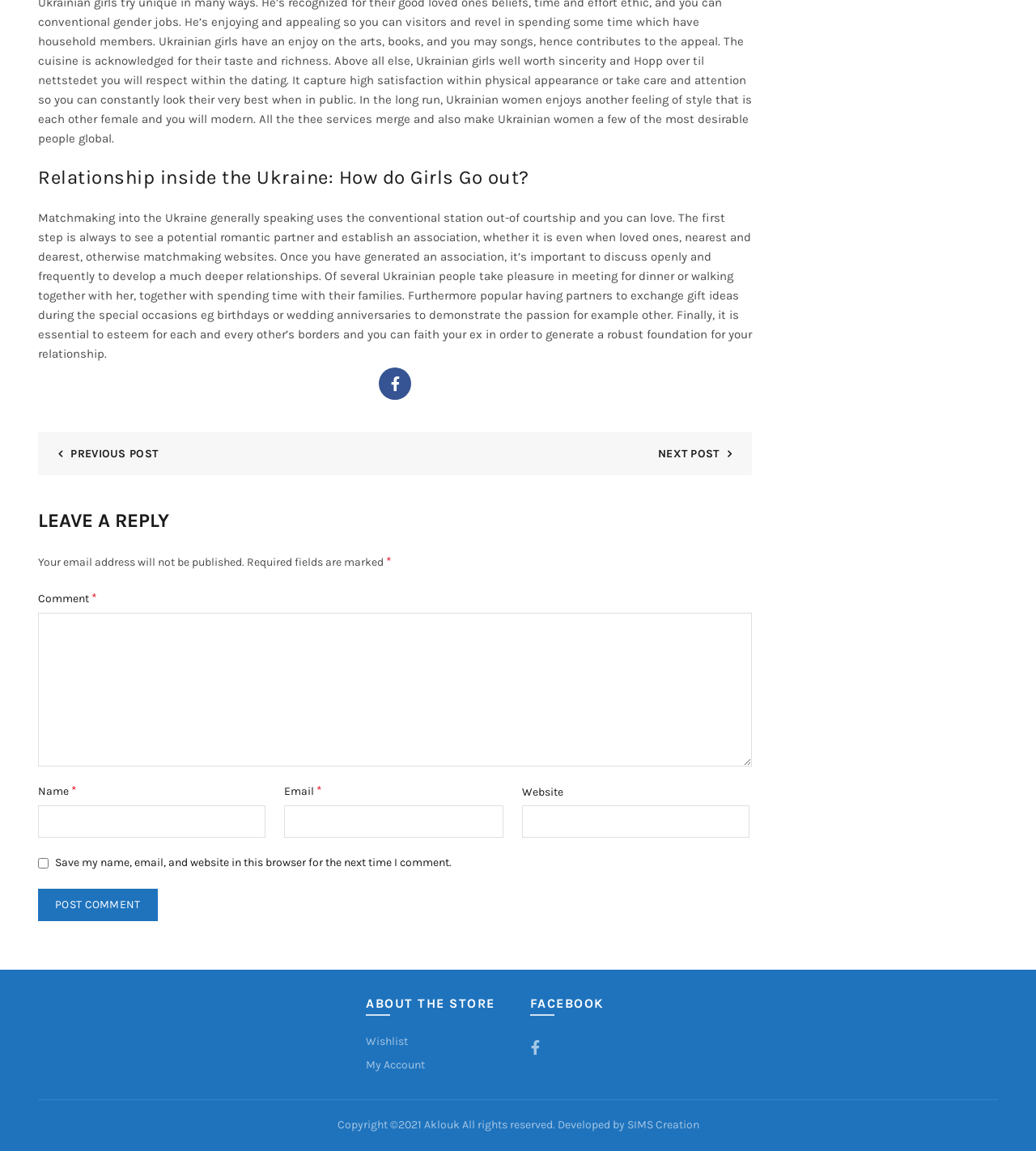Identify the bounding box coordinates for the UI element described by the following text: "Privacy Policy". Provide the coordinates as four float numbers between 0 and 1, in the format [left, top, right, bottom].

None